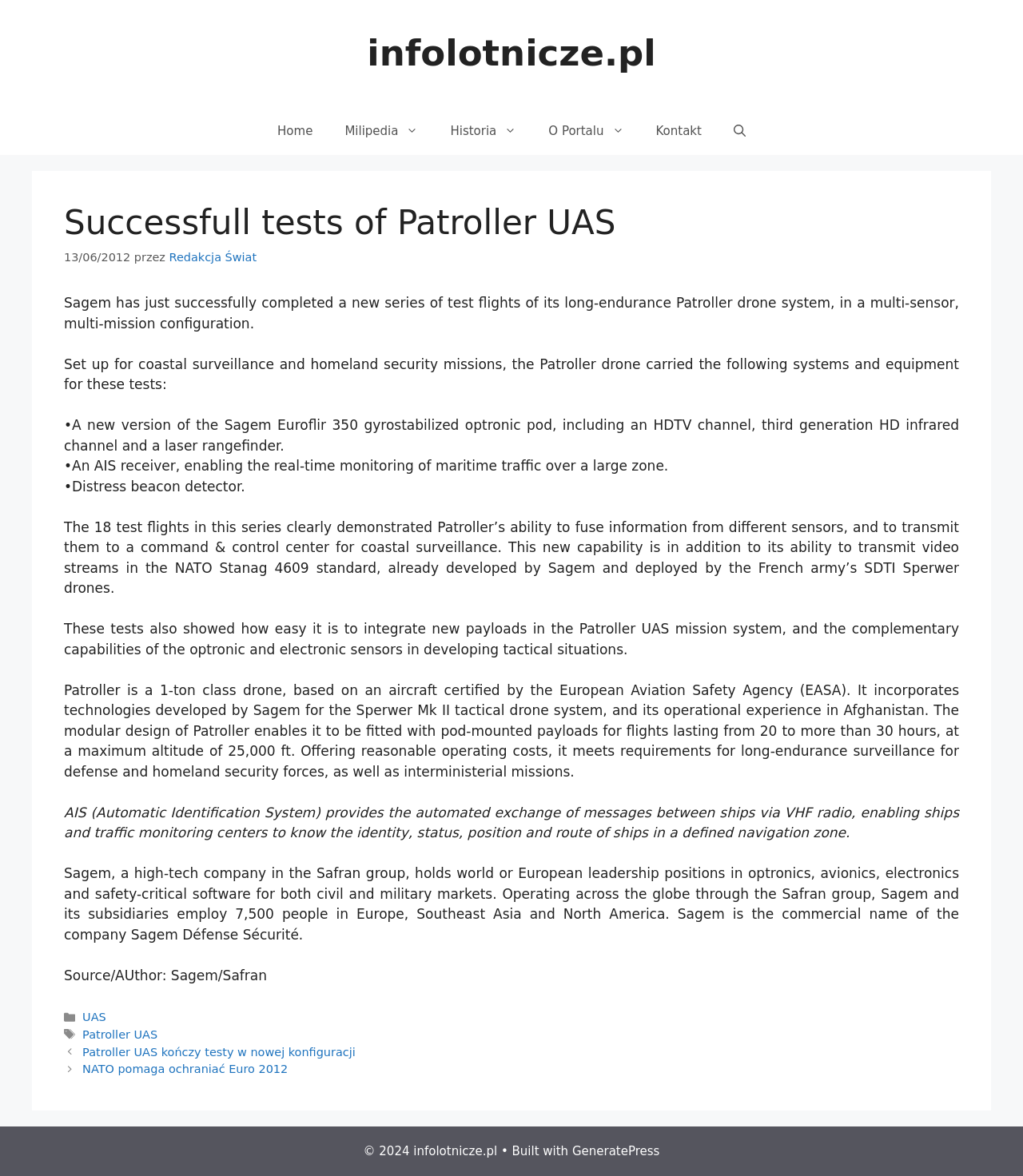Please mark the bounding box coordinates of the area that should be clicked to carry out the instruction: "Visit the Milipedia page".

[0.321, 0.091, 0.425, 0.132]